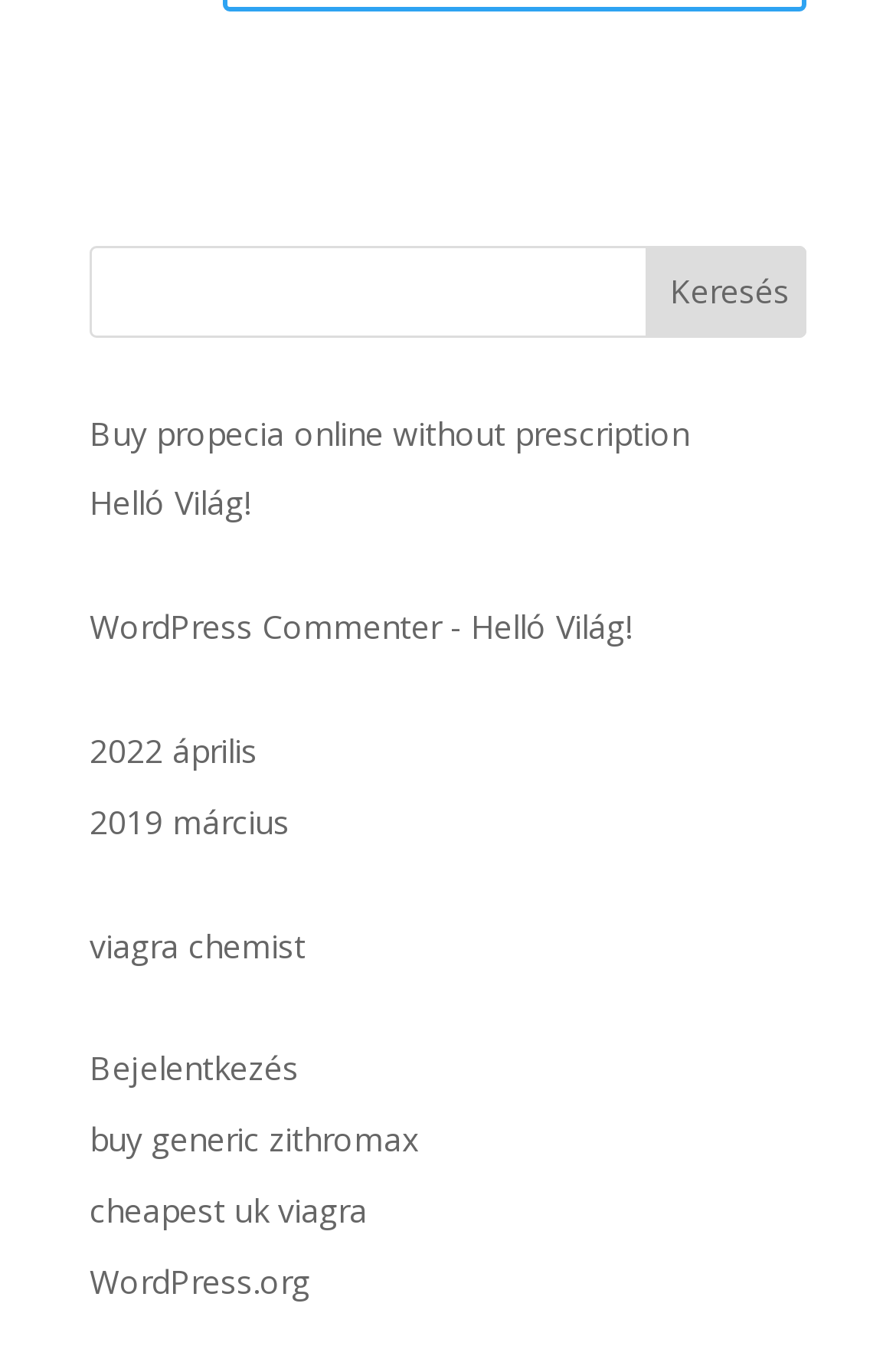What is the language of the webpage?
Kindly offer a detailed explanation using the data available in the image.

The button labeled 'Keresés' and the link 'Helló Világ!' suggest that the webpage is in Hungarian. Additionally, the dates '2022 április' and '2019 március' are also in Hungarian.